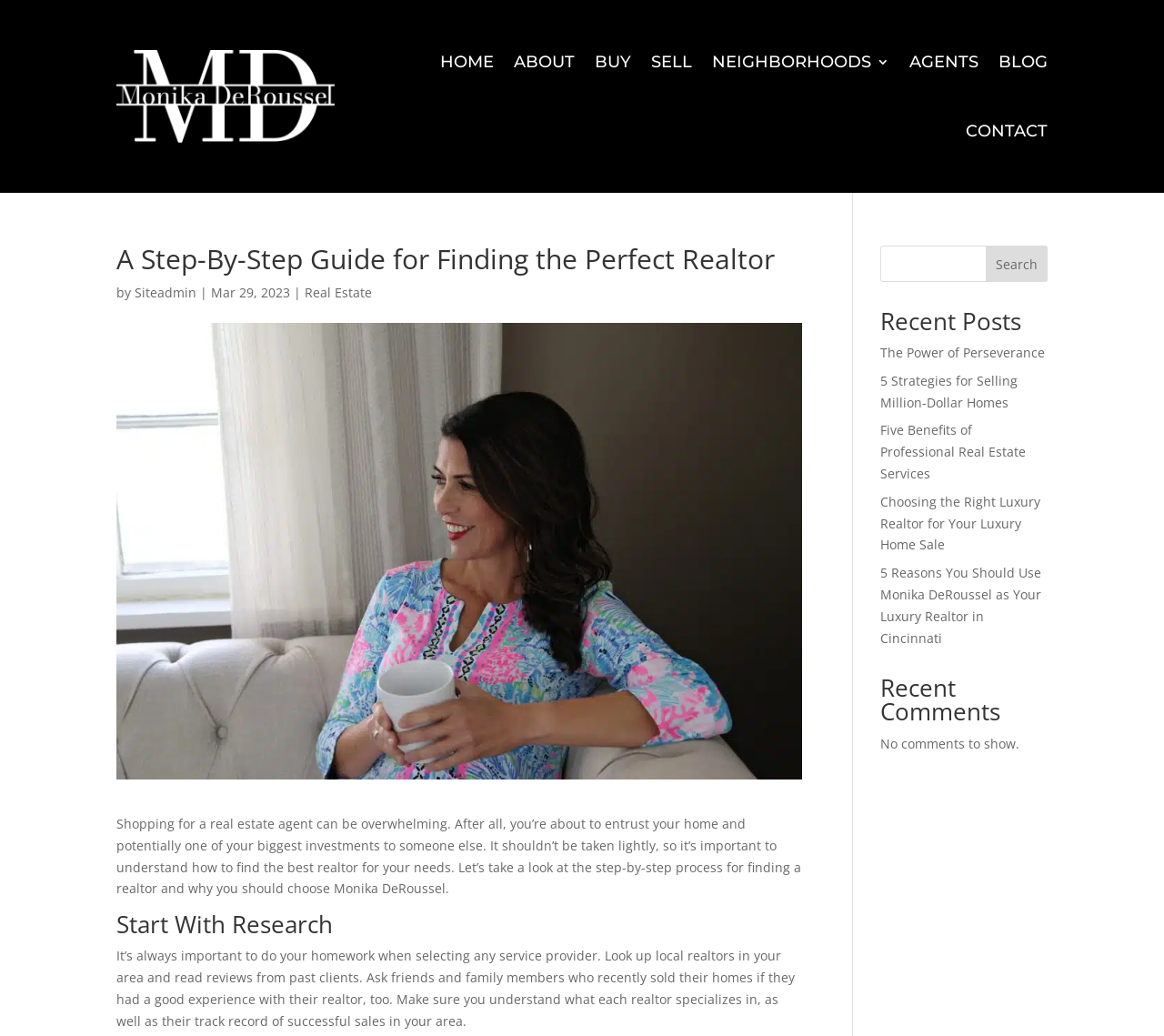Determine the bounding box coordinates of the element's region needed to click to follow the instruction: "Click on the 'HOME' link". Provide these coordinates as four float numbers between 0 and 1, formatted as [left, top, right, bottom].

[0.378, 0.026, 0.424, 0.093]